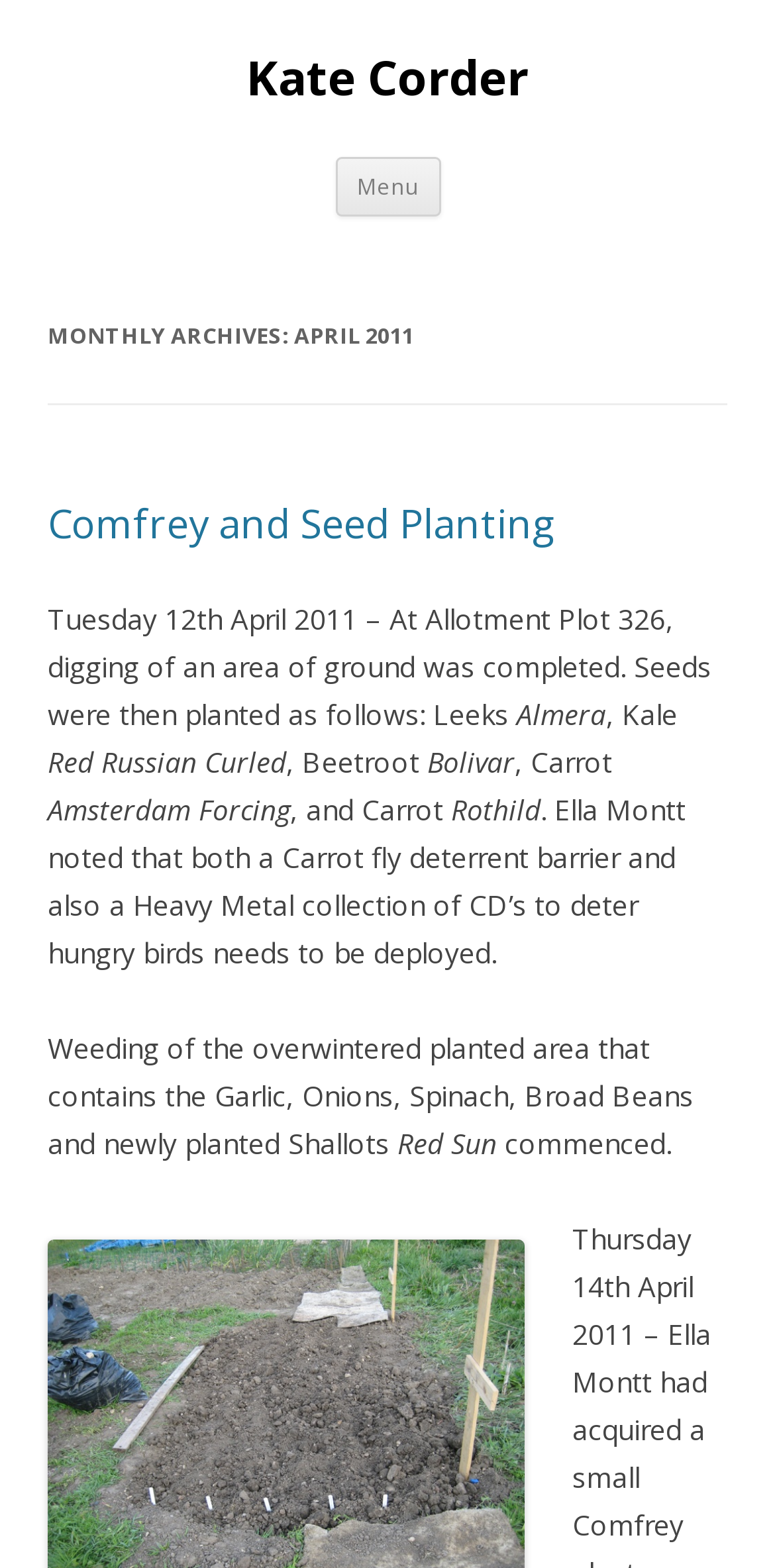Provide the bounding box coordinates in the format (top-left x, top-left y, bottom-right x, bottom-right y). All values are floating point numbers between 0 and 1. Determine the bounding box coordinate of the UI element described as: Comfrey and Seed Planting

[0.062, 0.316, 0.718, 0.35]